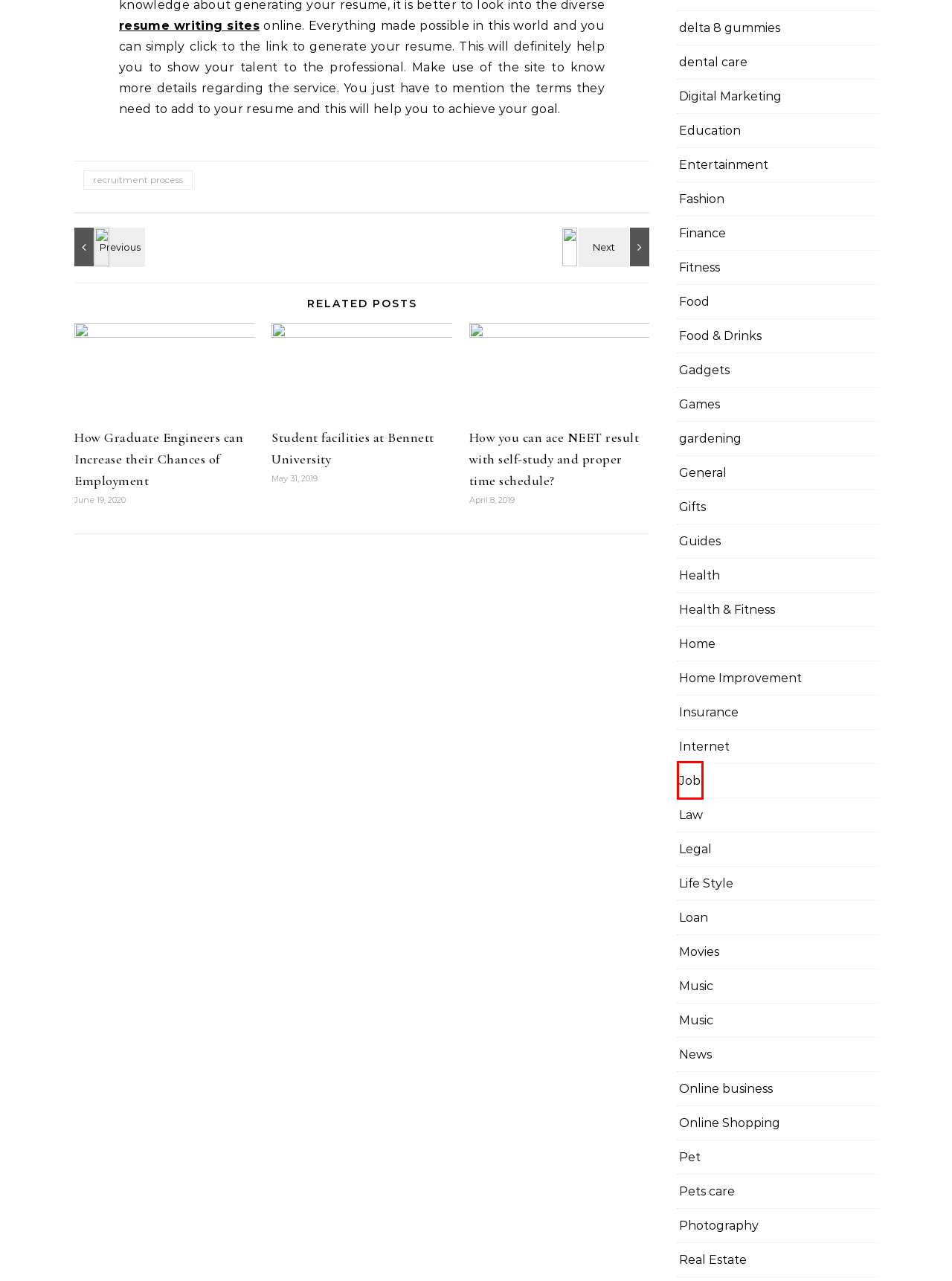You are provided a screenshot of a webpage featuring a red bounding box around a UI element. Choose the webpage description that most accurately represents the new webpage after clicking the element within the red bounding box. Here are the candidates:
A. Fitness Archives - Click to Grow
B. Home Improvement Archives - Click to Grow
C. Job Archives - Click to Grow
D. Music Archives - Click to Grow
E. dental care Archives - Click to Grow
F. Success strategies for AX implementation - Click to Grow
G. Internet Archives - Click to Grow
H. Guides Archives - Click to Grow

C